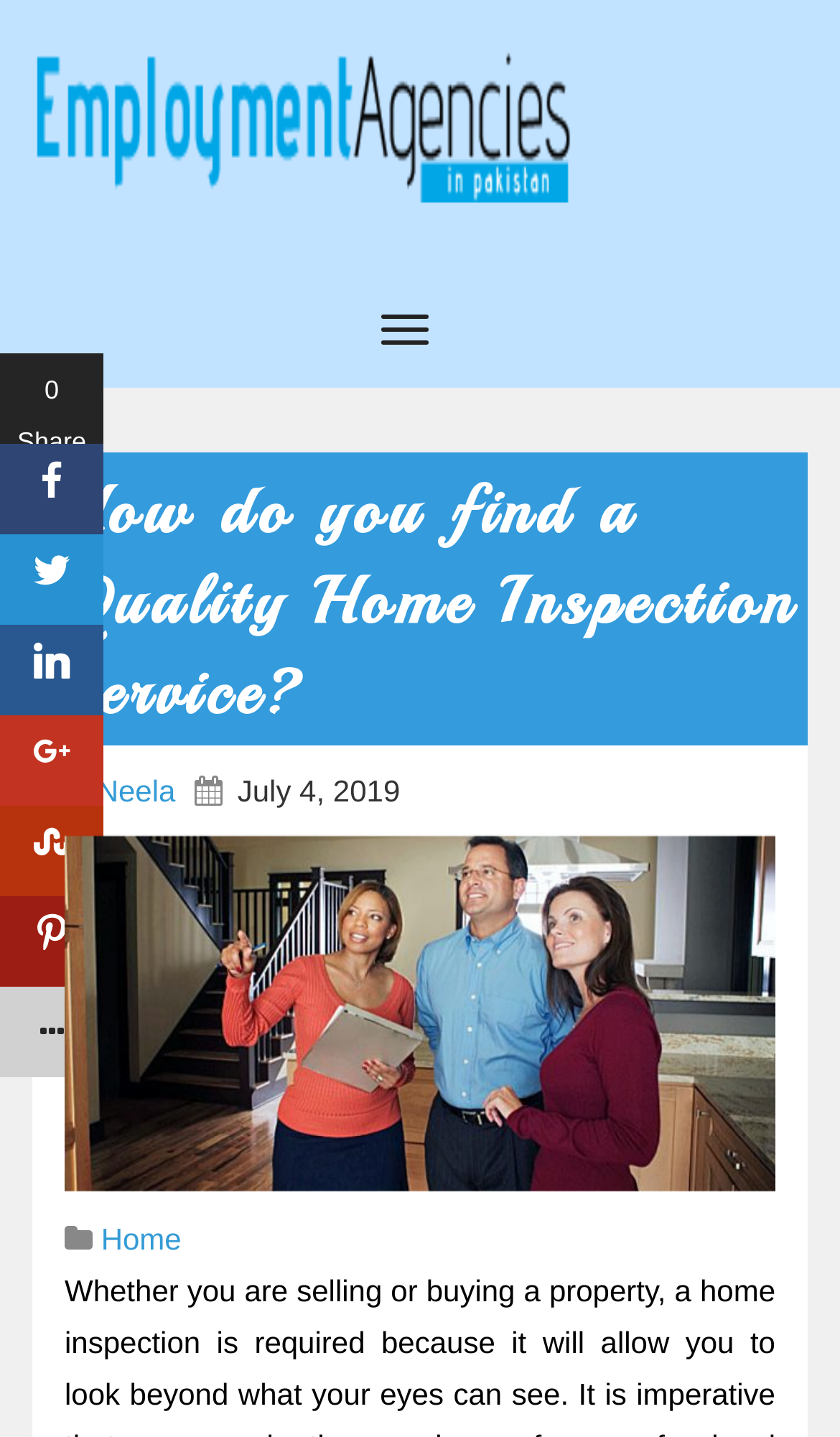How many navigation links are there?
Use the screenshot to answer the question with a single word or phrase.

2